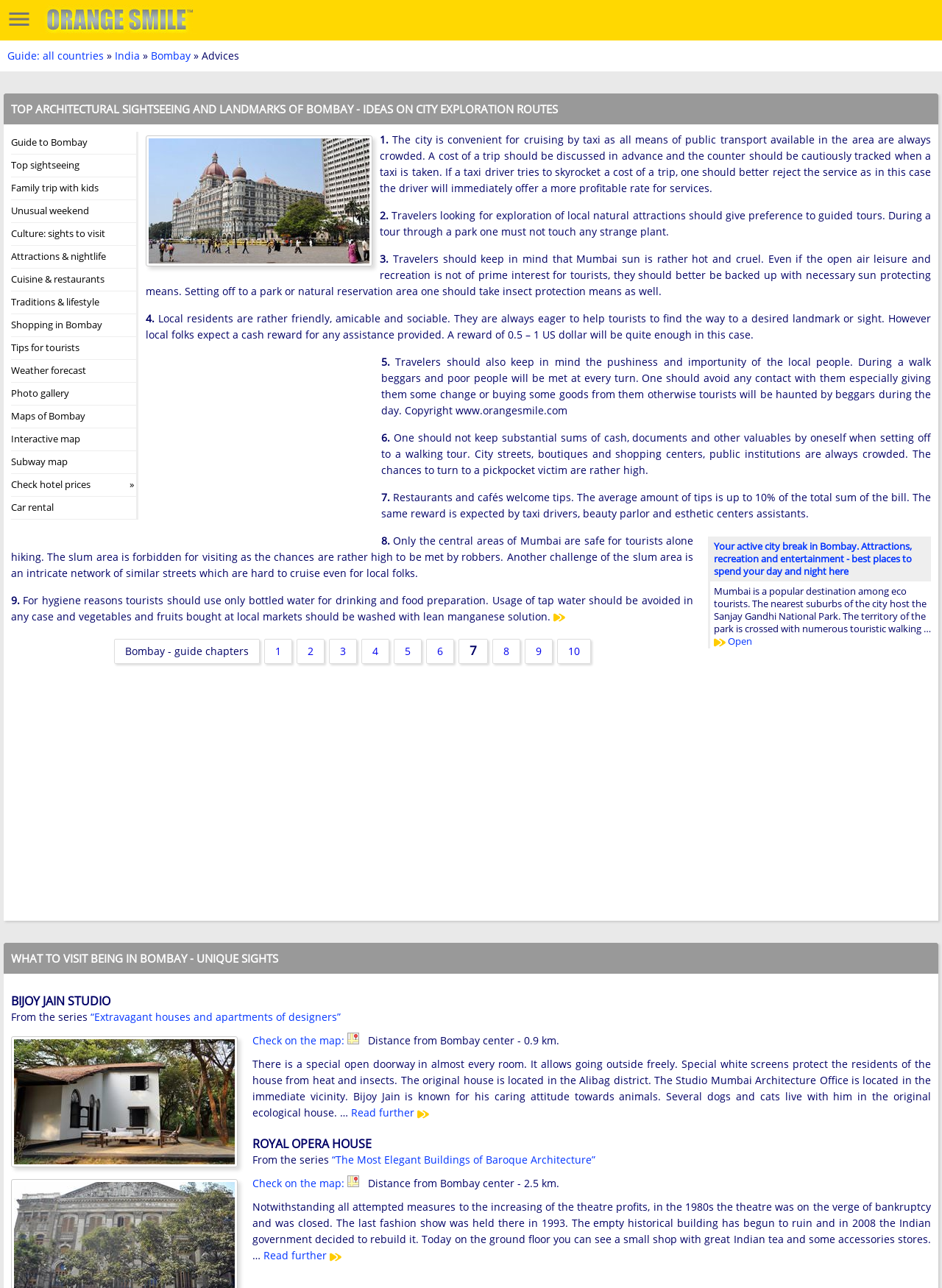Provide an in-depth caption for the elements present on the webpage.

This webpage provides travel advice and guides for tourists visiting Bombay, India. At the top of the page, there is a heading that reads "Tips on Travelling to Bombay | Trip Preparation - What to Do and What to Obey." Below this, there are several links to related articles, including "Guide: all countries," "India," and "Bombay." 

The main content of the page is divided into two sections. The first section provides general tips and advice for travelers, including information on transportation, local customs, and safety precautions. This section is organized into a numbered list, with each point providing a specific tip or piece of advice. For example, one point advises travelers to discuss the cost of a taxi ride in advance and to track the meter carefully to avoid being overcharged. Another point warns against touching strange plants while on a guided tour of a park.

The second section of the page appears to be a guide to specific attractions and activities in Bombay. This section is organized into a series of headings and subheadings, with links to related articles and pages. For example, one heading reads "WHAT TO VISIT BEING IN BOMBAY - UNIQUE SIGHTS," and is followed by a series of links to articles about specific landmarks and attractions. There are also links to guides on topics such as family holidays, cuisine, and cultural events.

Throughout the page, there are several images and advertisements, including a large image of the city of Mumbai and several smaller images of specific attractions. There are also several iframes containing advertisements. Overall, the page appears to be a comprehensive guide to traveling in Bombay, with a focus on providing practical advice and information to help tourists make the most of their trip.